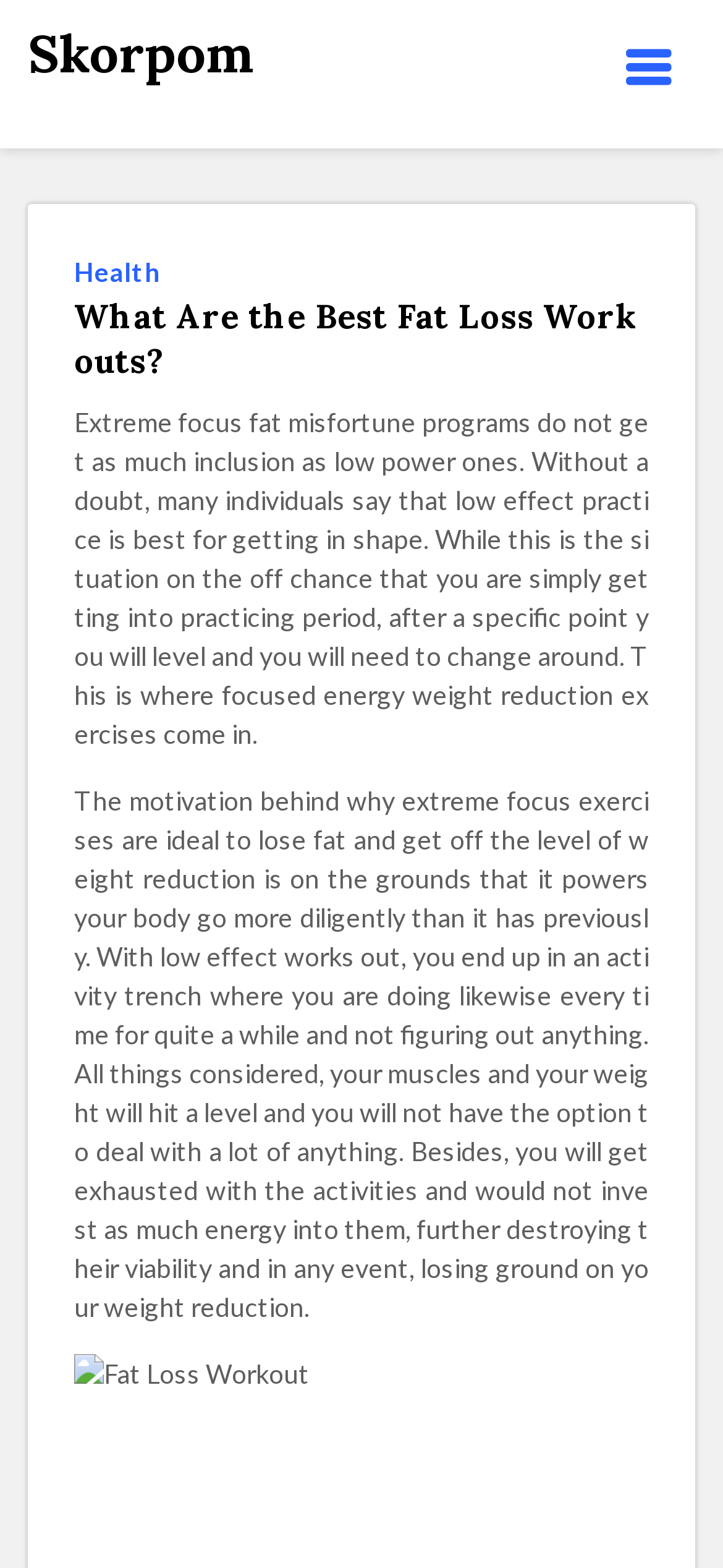Calculate the bounding box coordinates of the UI element given the description: "Good to Know".

None